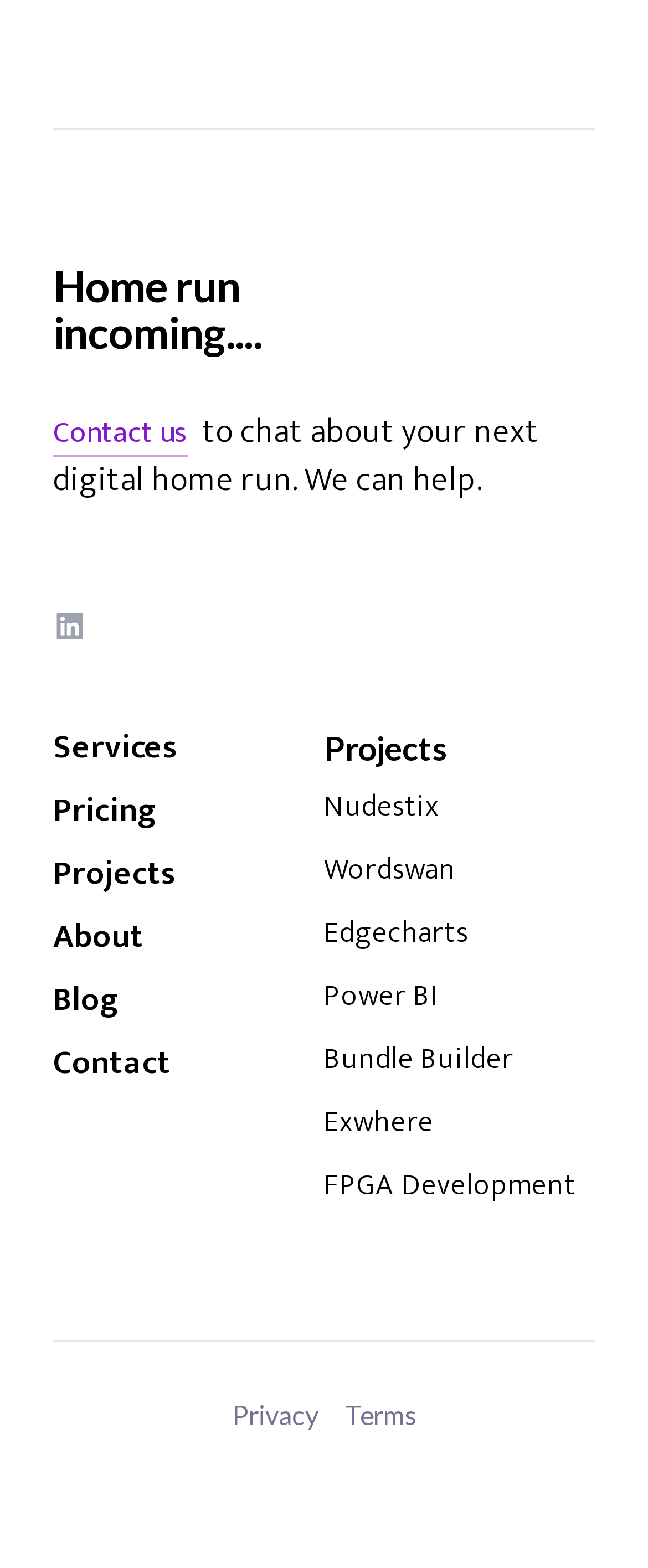What is the first project listed?
Please utilize the information in the image to give a detailed response to the question.

I looked at the section that lists projects and found that the first project listed is 'Nudestix'. It is located below the main navigation section.